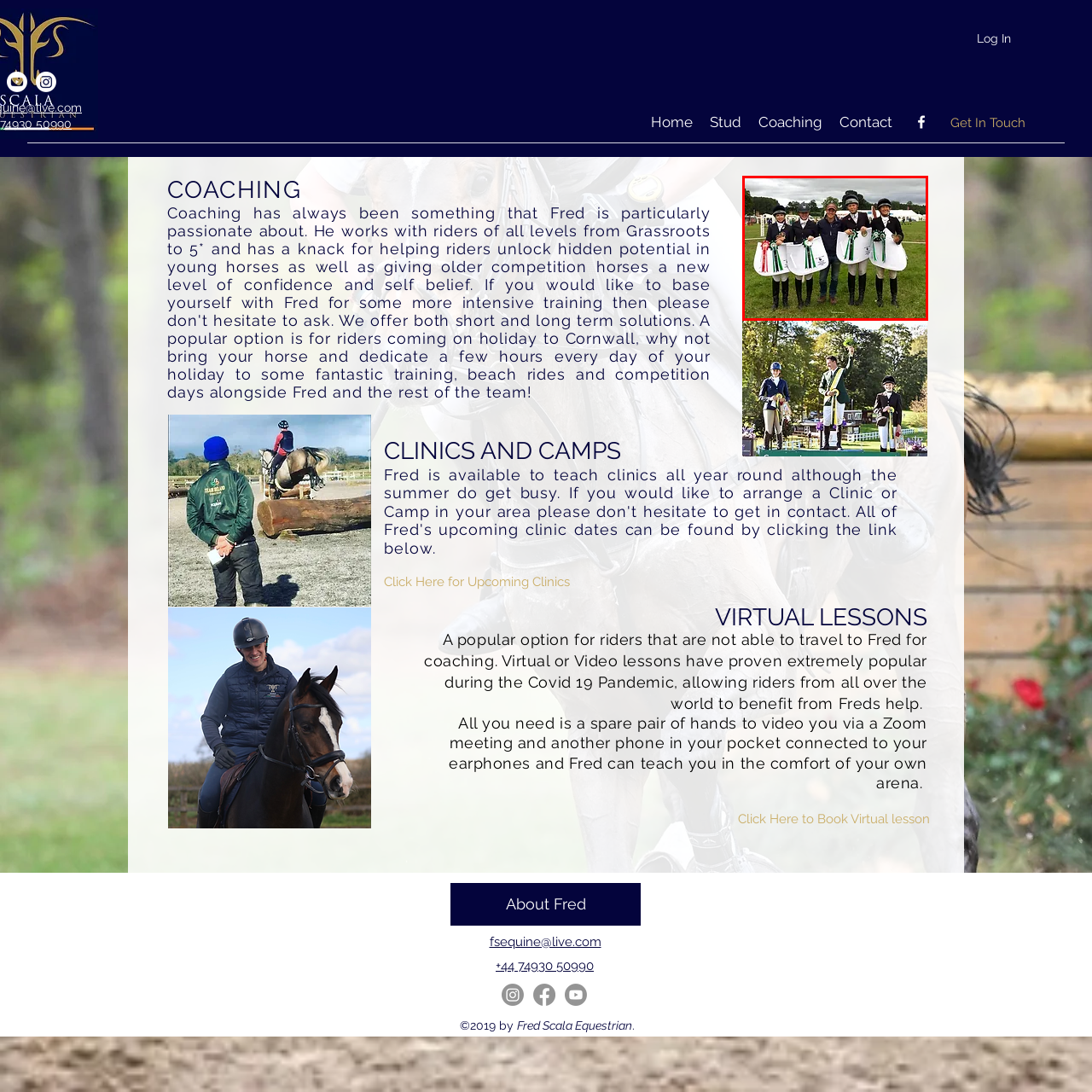What is the weather like in the image?
Focus on the area marked by the red bounding box and respond to the question with as much detail as possible.

The sky in the background of the image is overcast, which adds a dramatic touch to the scene and emphasizes the outdoor setting of this memorable day.